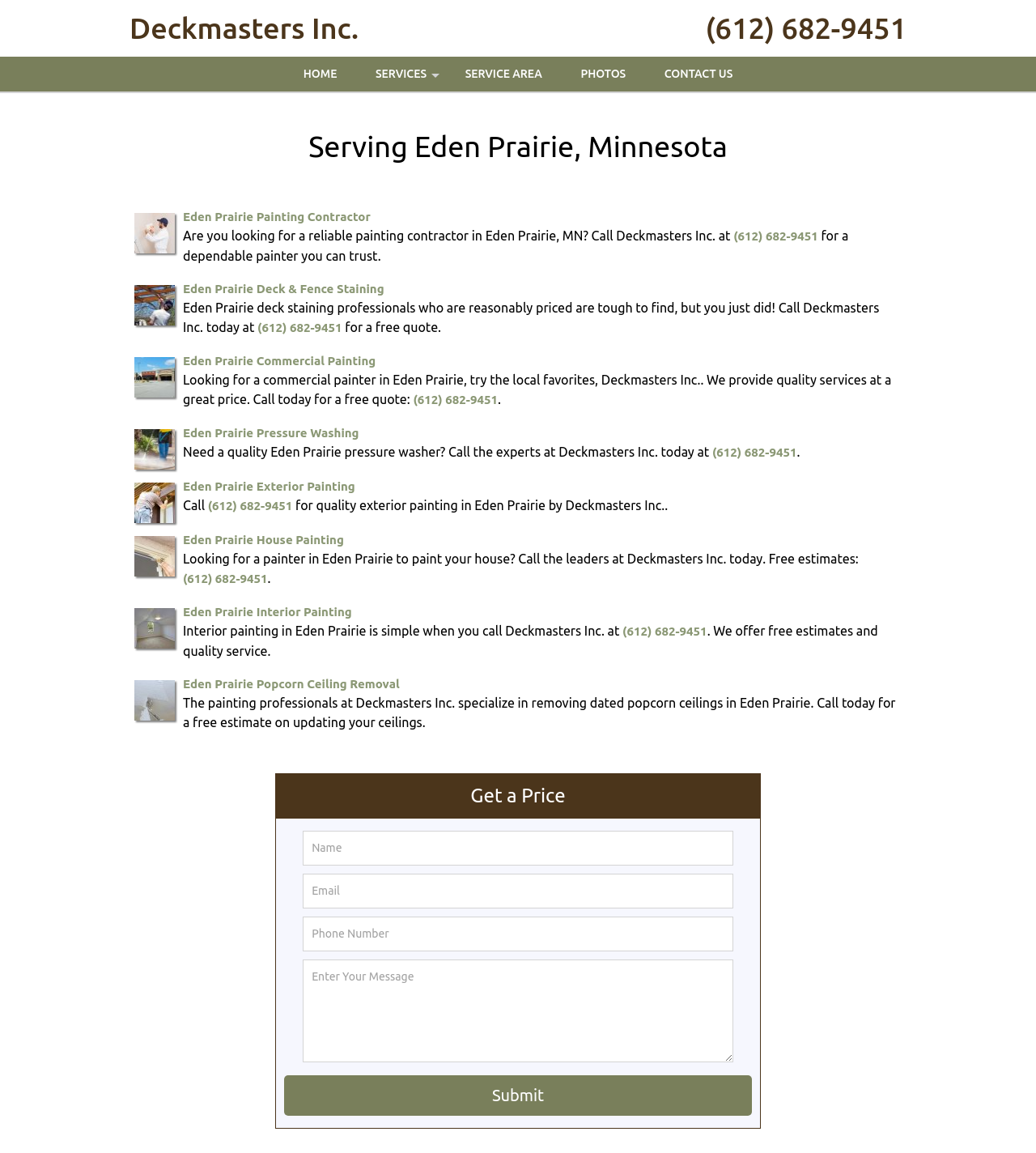Observe the image and answer the following question in detail: What services are offered?

The services offered by Deckmasters Inc. can be found by examining the links and text on the webpage. These services include Painting, Deck & Fence Staining, Commercial Painting, Pressure Washing, Exterior Painting, House Painting, Interior Painting, and Popcorn Ceiling Removal.